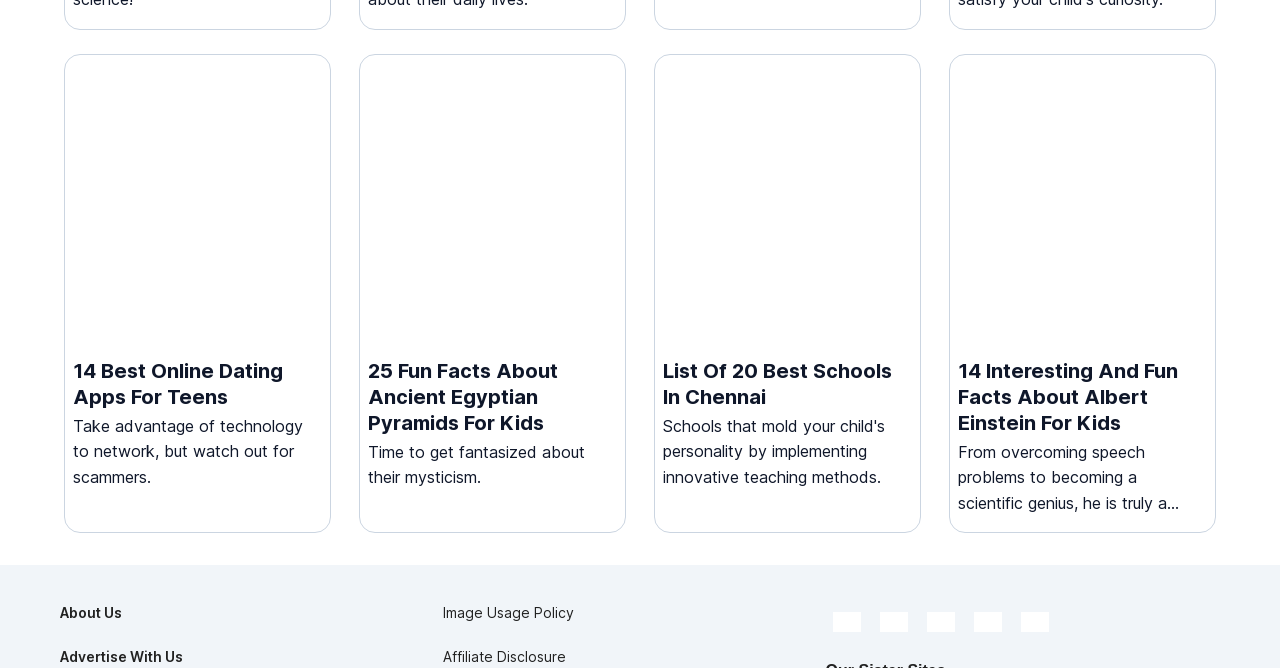For the following element description, predict the bounding box coordinates in the format (top-left x, top-left y, bottom-right x, bottom-right y). All values should be floating point numbers between 0 and 1. Description: alt="Follow MomJunction on YouTube"

[0.792, 0.763, 0.825, 0.793]